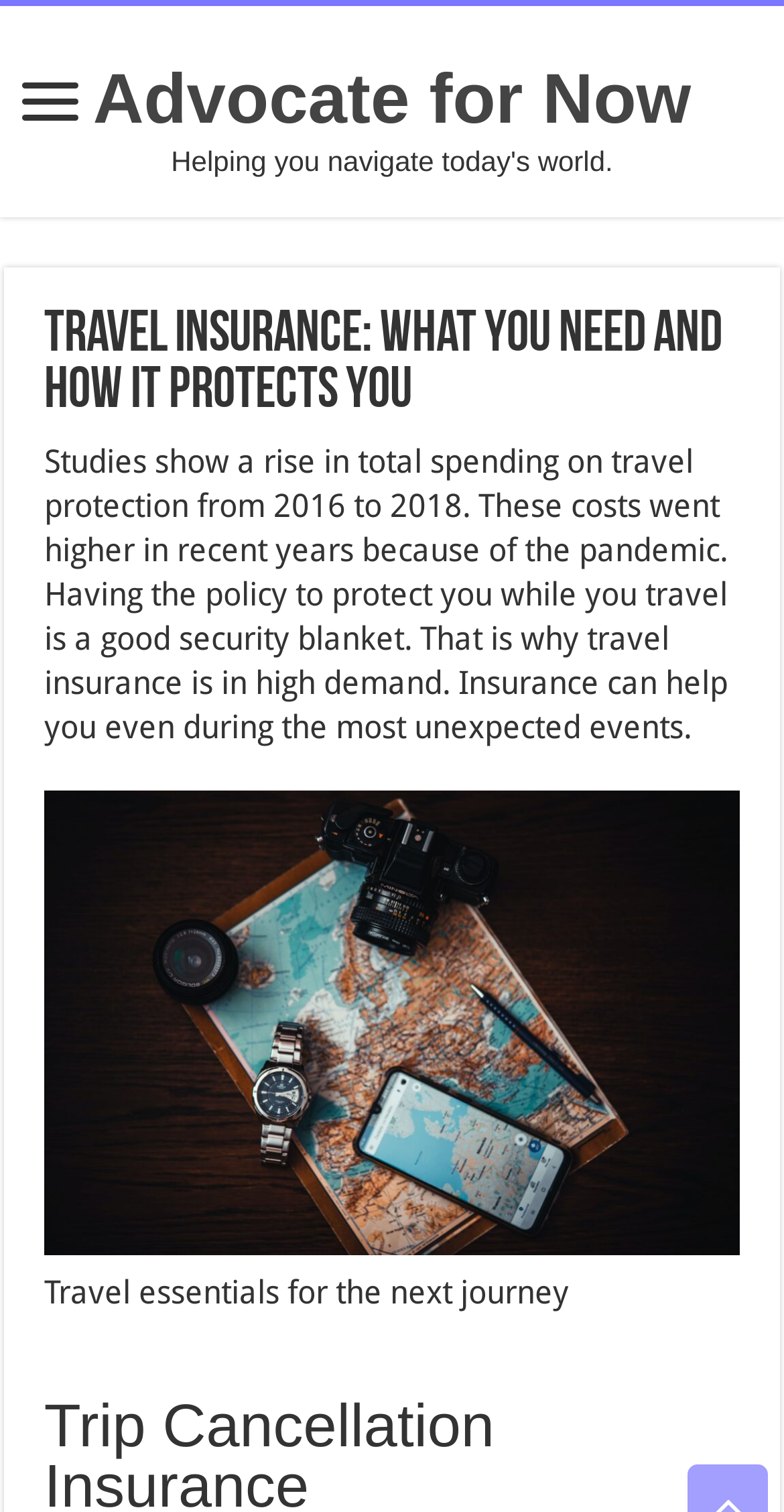Please determine the bounding box coordinates for the element with the description: "parent_node: Advocate for Now".

[0.013, 0.048, 0.115, 0.092]